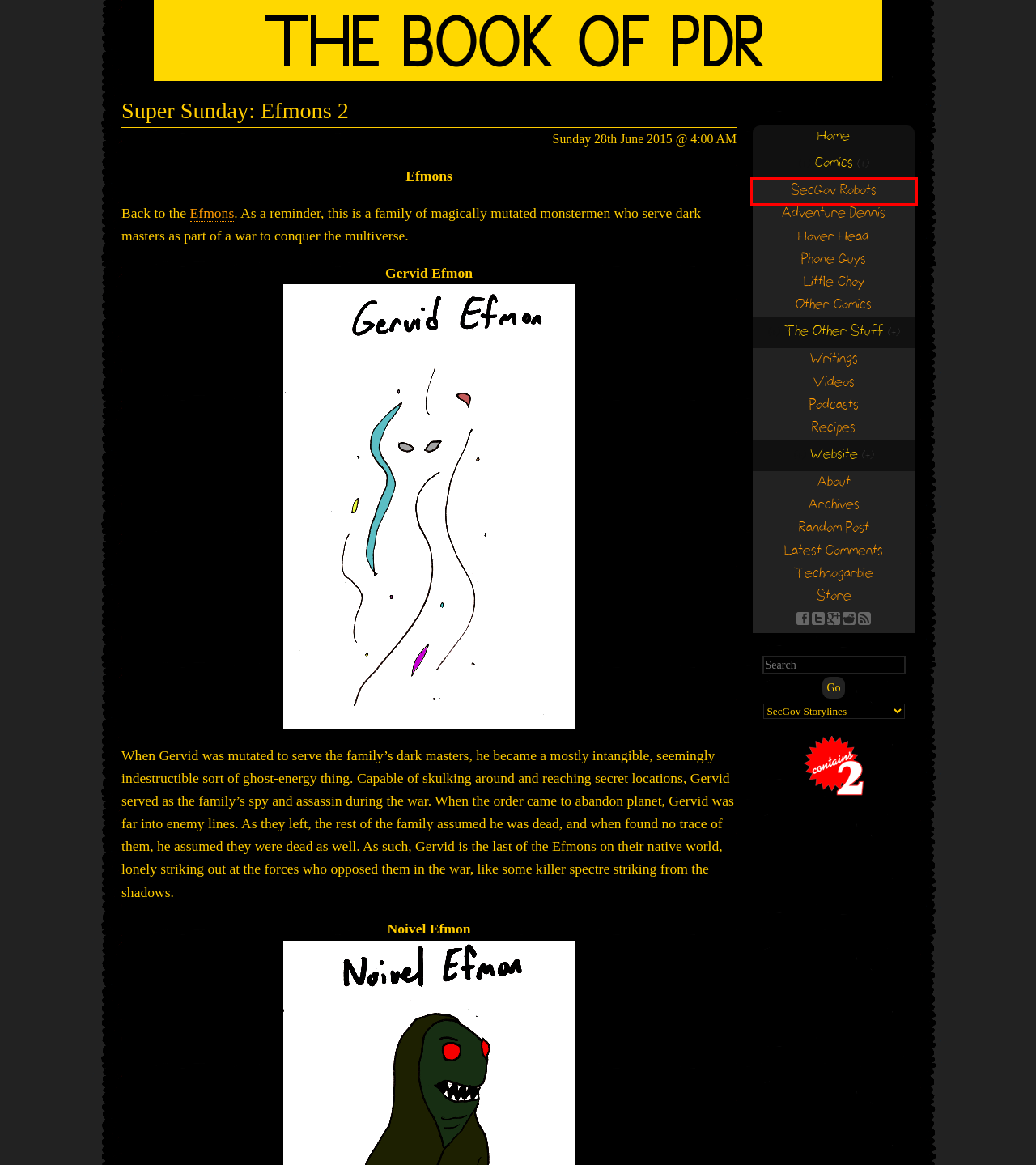Observe the webpage screenshot and focus on the red bounding box surrounding a UI element. Choose the most appropriate webpage description that corresponds to the new webpage after clicking the element in the bounding box. Here are the candidates:
A. Technogarble Babblespeak :: The Book of PDR
B. Secret Government Robots :: The Book of PDR
C. Little Choy :: The Book of PDR
D. Contains 2! - The Official Nonsense Homepage
E. Comics :: The Book of PDR
F. Phone Guys Call Again! :: The Book of PDR
G. Efmons :: The Book of PDR
H. Videos :: The Book of PDR

B